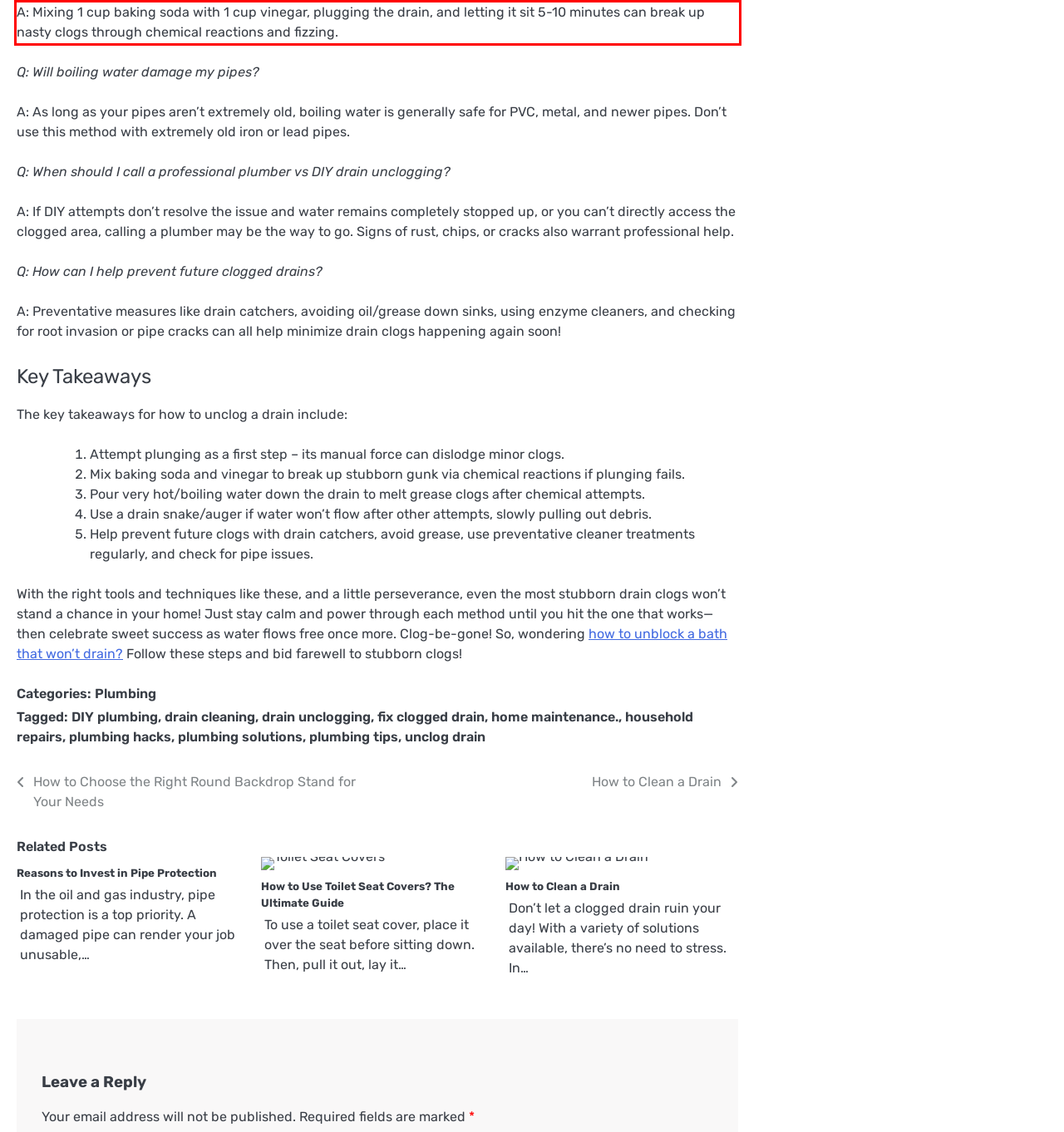You have a screenshot of a webpage, and there is a red bounding box around a UI element. Utilize OCR to extract the text within this red bounding box.

A: Mixing 1 cup baking soda with 1 cup vinegar, plugging the drain, and letting it sit 5-10 minutes can break up nasty clogs through chemical reactions and fizzing.